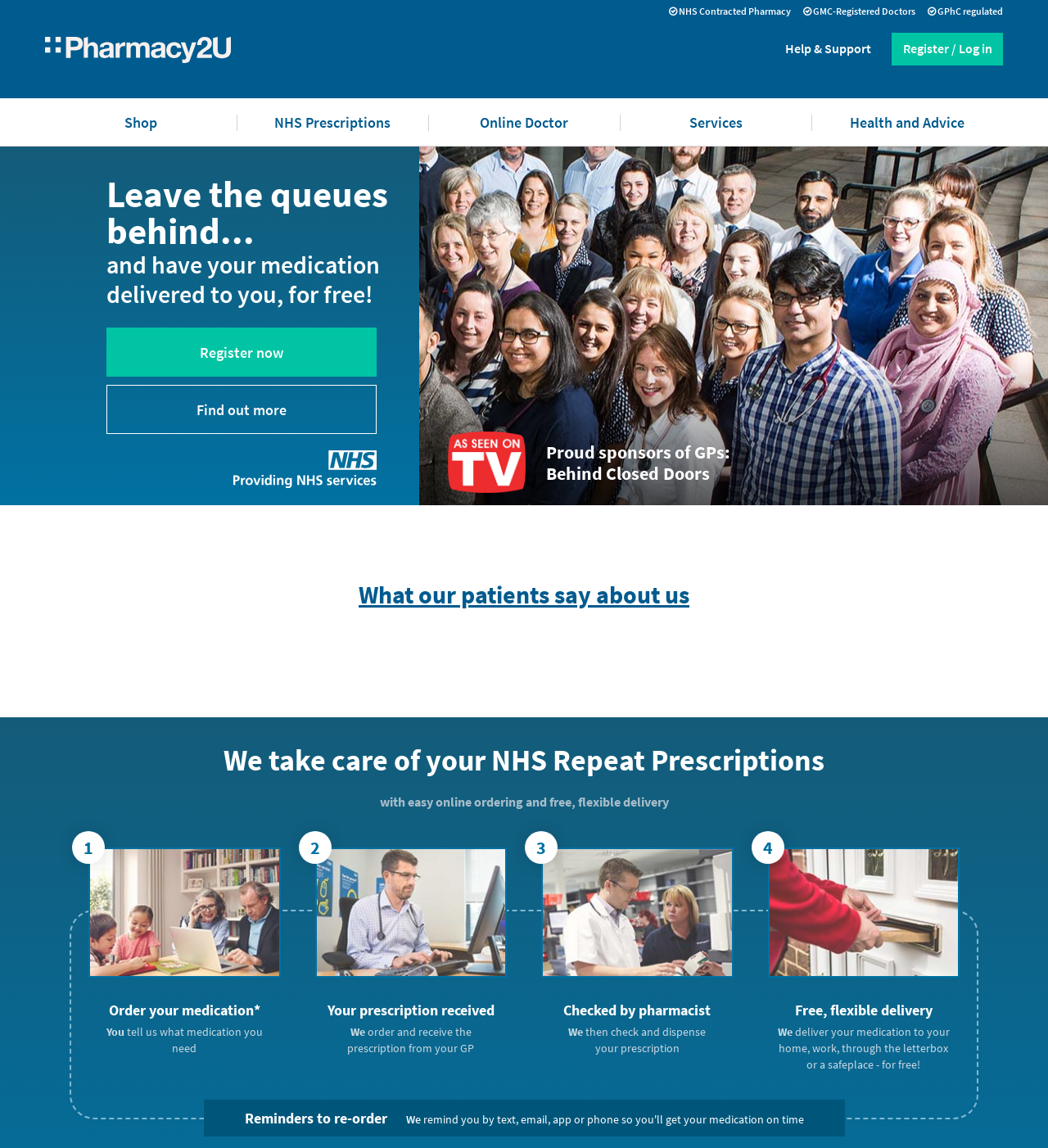How many steps are involved in ordering medication?
Using the details from the image, give an elaborate explanation to answer the question.

The webpage has a section that explains the process of ordering medication, which is divided into four steps, each represented by an image and a brief description, indicating that there are four steps involved in ordering medication.